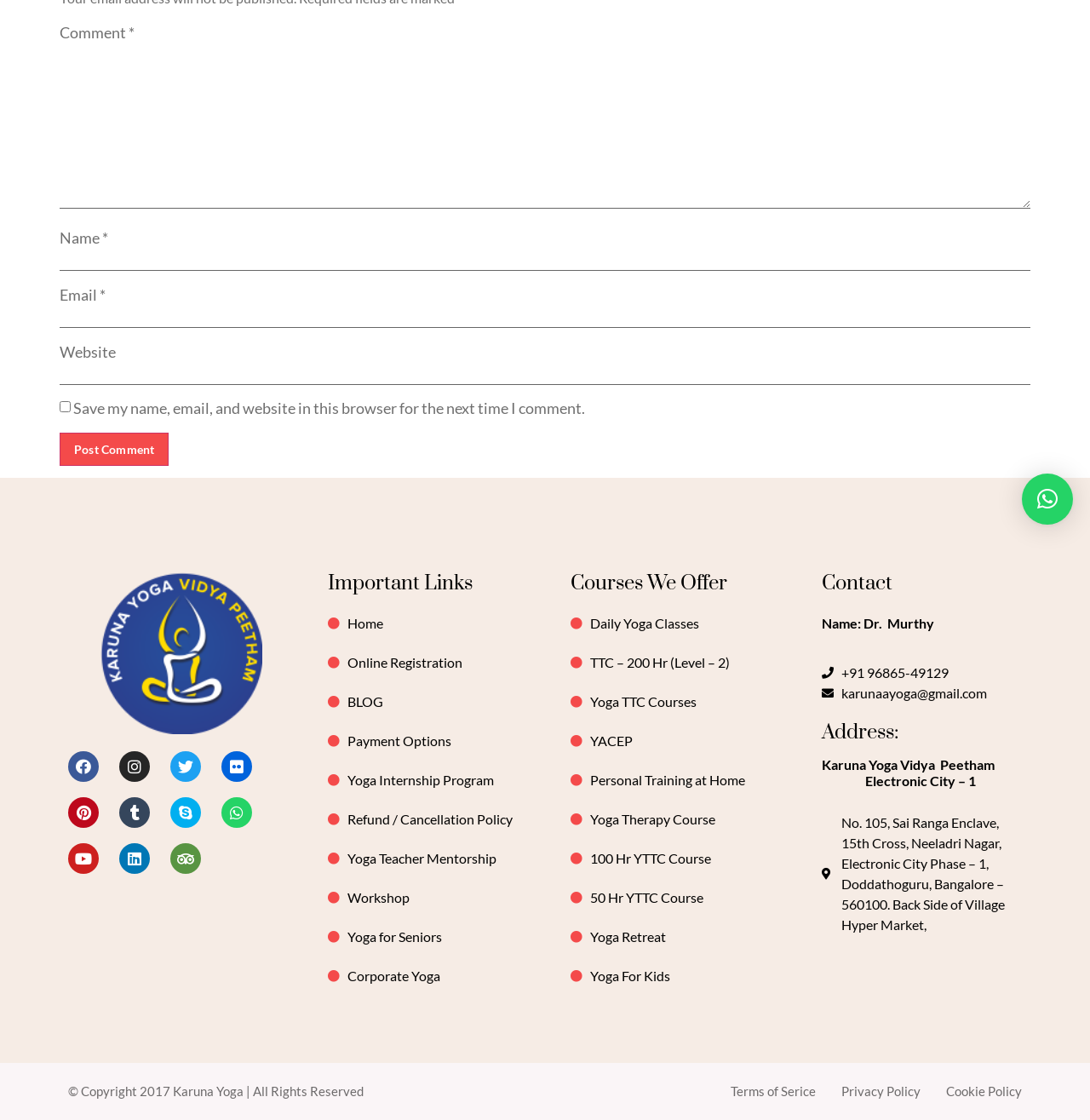Based on the element description: "PROFESSIONALS", identify the UI element and provide its bounding box coordinates. Use four float numbers between 0 and 1, [left, top, right, bottom].

None